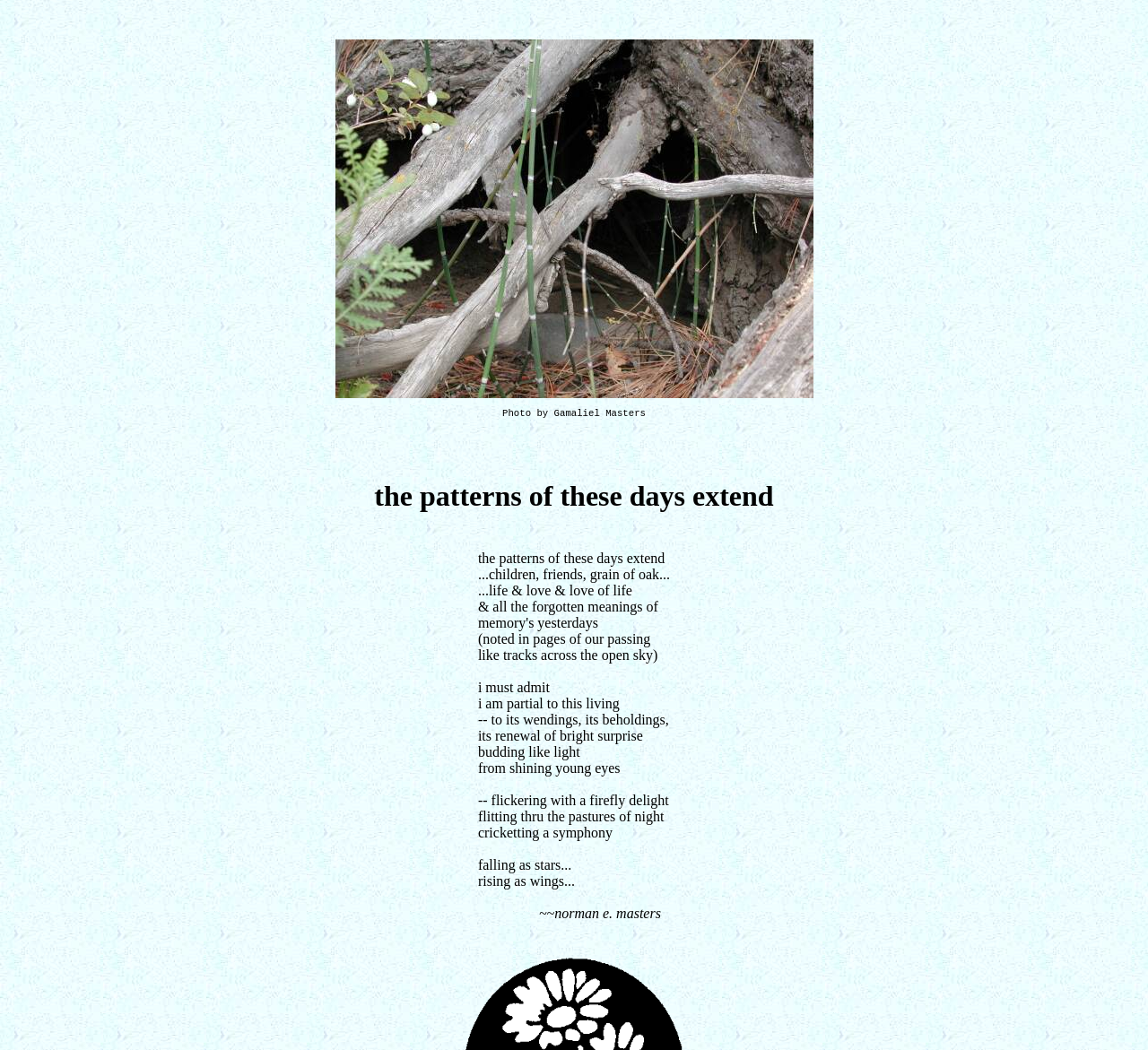Give a one-word or phrase response to the following question: What is the theme of the poem?

Life and love